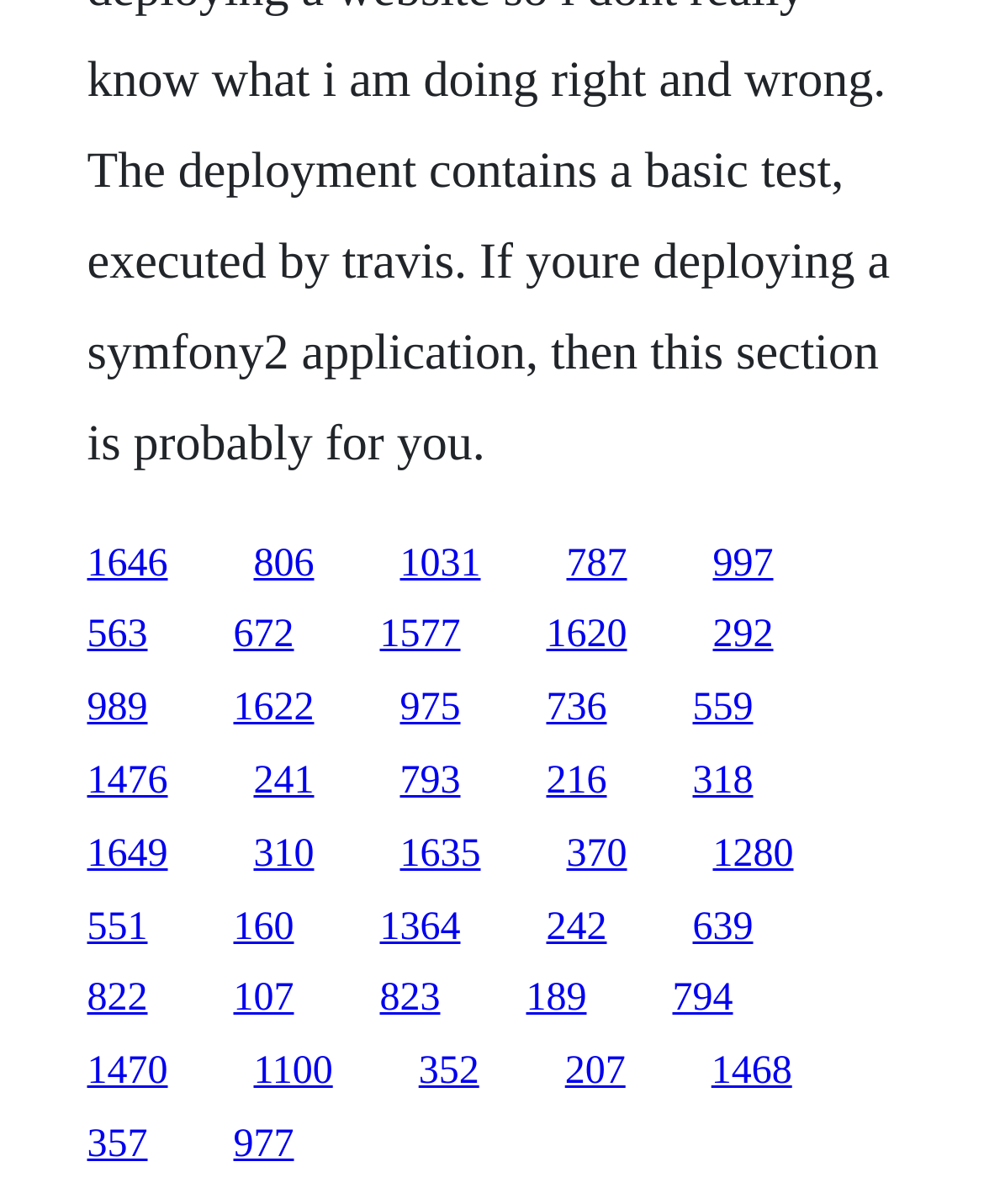Are the links organized in a specific order?
Give a single word or phrase answer based on the content of the image.

No